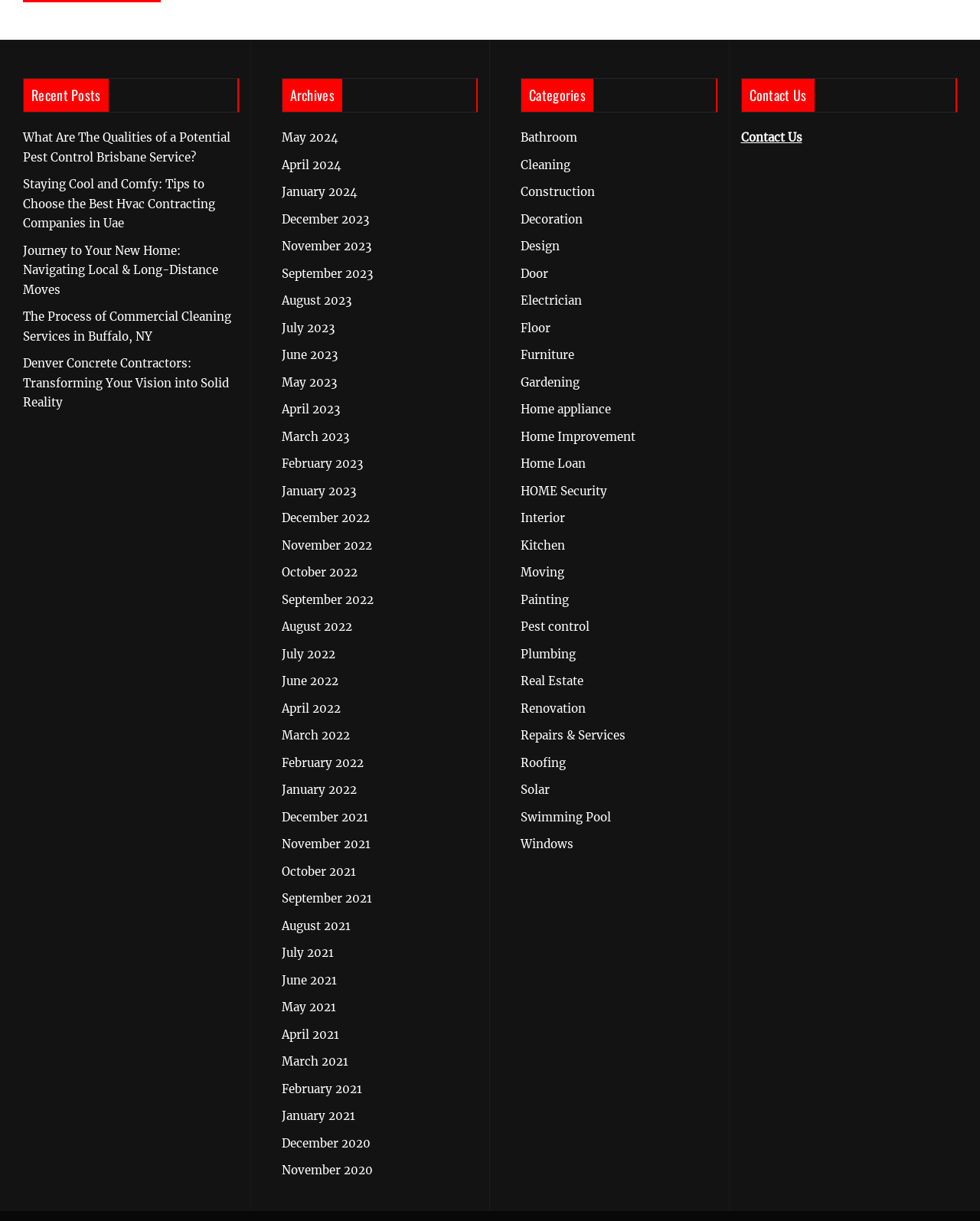Determine the bounding box coordinates for the clickable element required to fulfill the instruction: "Explore categories related to bathroom". Provide the coordinates as four float numbers between 0 and 1, i.e., [left, top, right, bottom].

[0.531, 0.107, 0.589, 0.119]